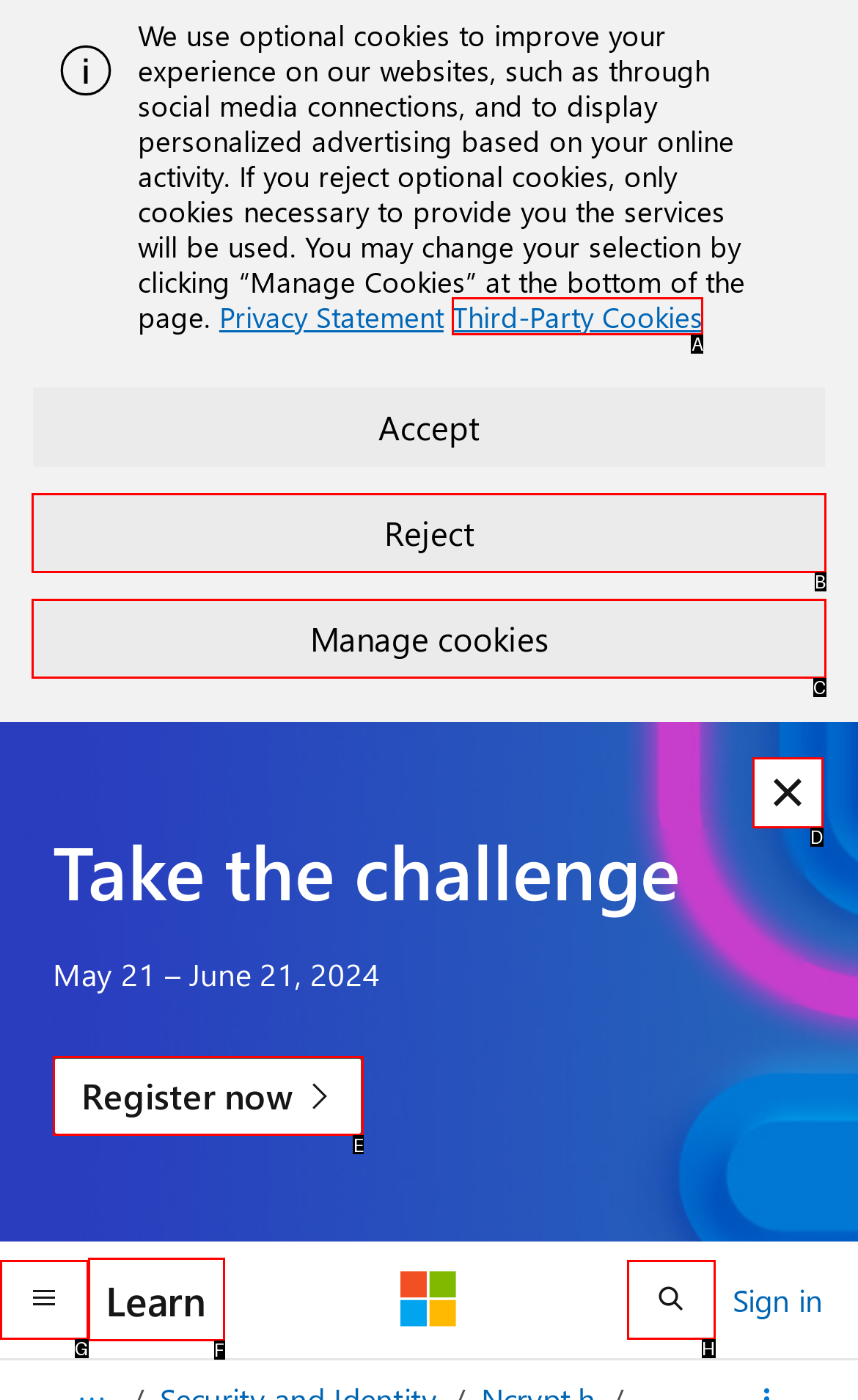Match the description: Learn to one of the options shown. Reply with the letter of the best match.

F